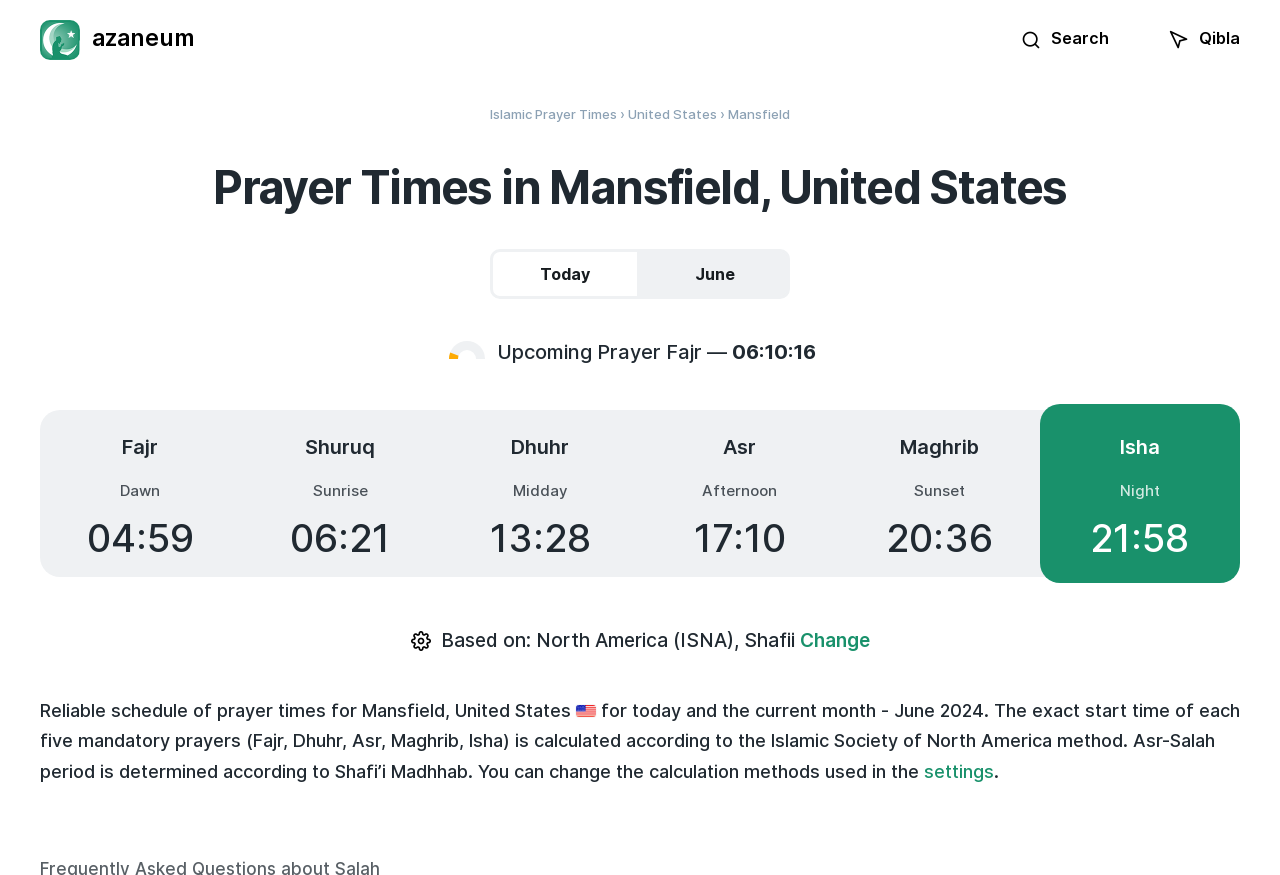Consider the image and give a detailed and elaborate answer to the question: 
What is the current prayer time for Fajr?

I found the answer by looking at the section 'Upcoming Prayer Fajr —' and the corresponding time is displayed as '04:59'.